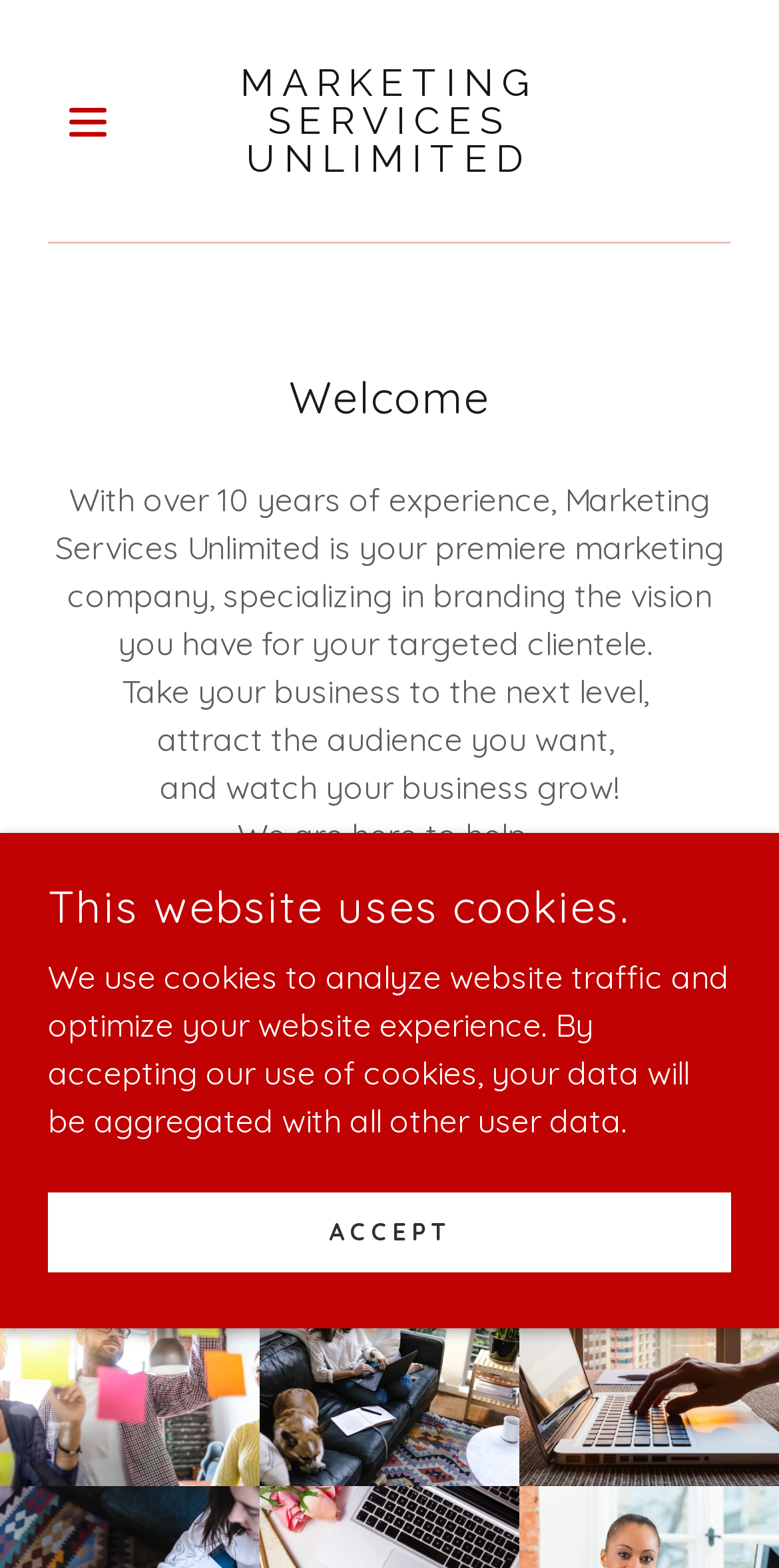What is the call-to-action?
Answer with a single word or phrase by referring to the visual content.

Find out more